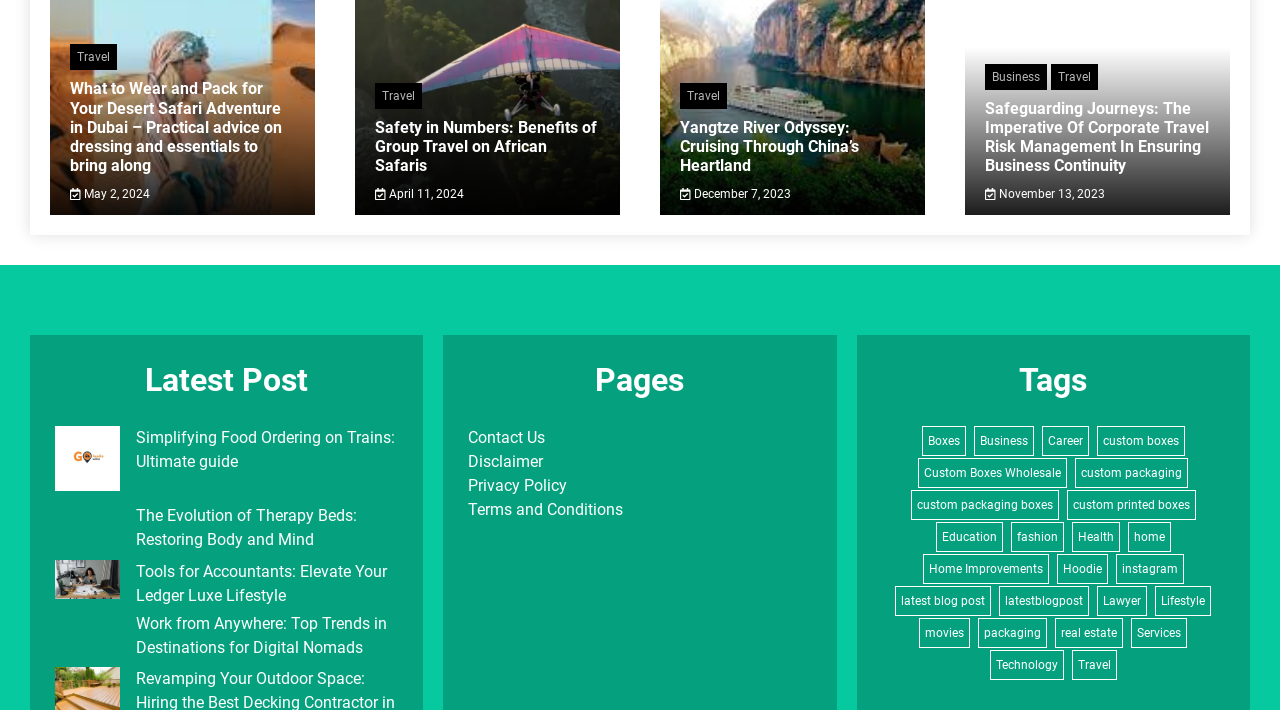What is the category of the article 'Yangtze River Odyssey: Cruising Through China’s Heartland'?
Give a detailed response to the question by analyzing the screenshot.

I found the article 'Yangtze River Odyssey: Cruising Through China’s Heartland' on the webpage and noticed that it is categorized under 'Travel', as indicated by the link 'Travel' above the article title.